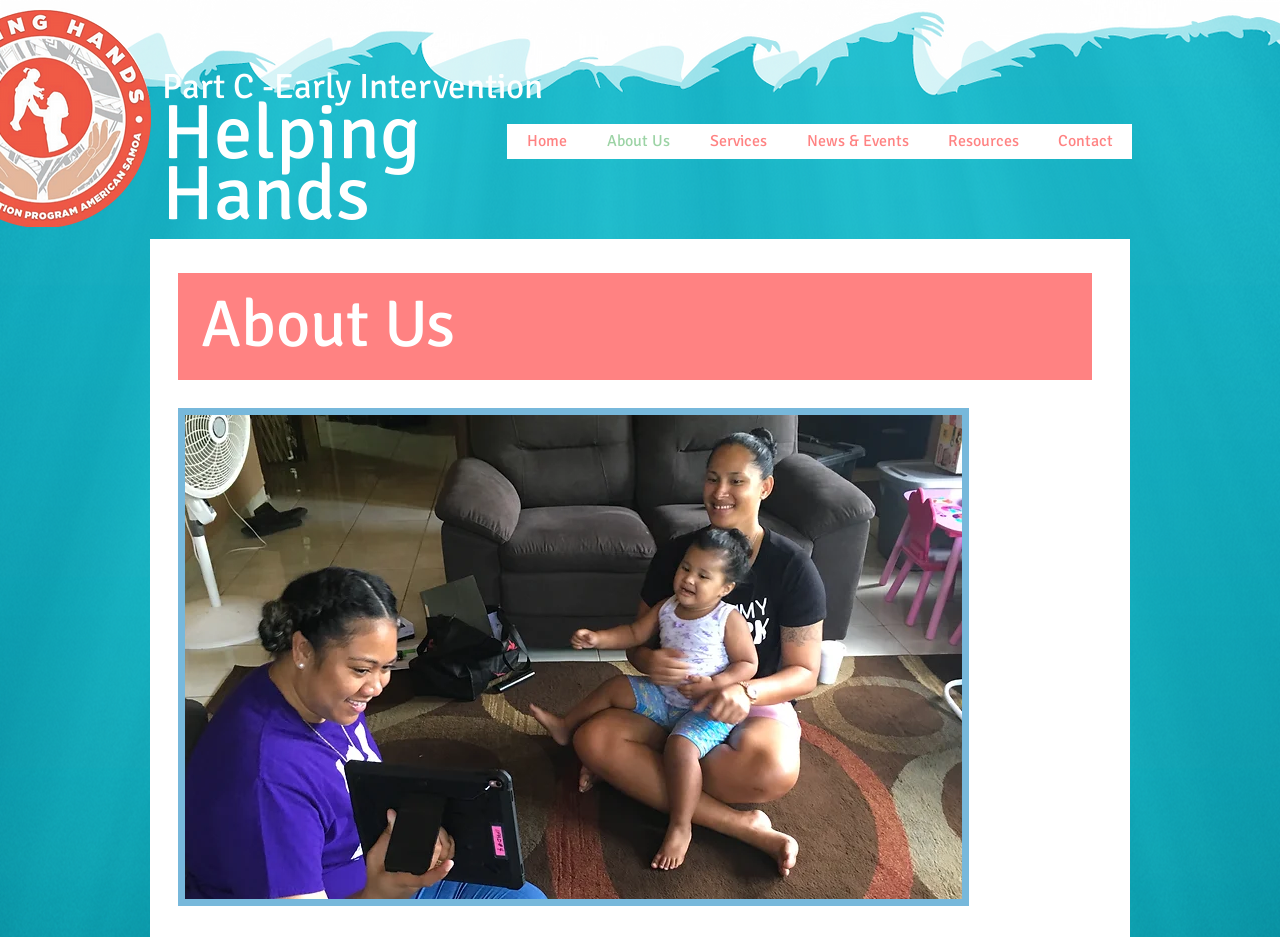Provide a thorough summary of the webpage.

The webpage is about "Helping Hands" and has a prominent heading "About Us" at the top-left section. Below this heading, there are two more headings, "Part C -Early Intervention" and "Helping Hands", which are links. The "Part C -Early Intervention" link is positioned slightly above the "Helping Hands" link.

On the right side of the page, there is a navigation menu labeled "Site" that contains six links: "Home", "About Us", "Services", "News & Events", "Resources", and "Contact". These links are arranged horizontally, with "Home" on the left and "Contact" on the right.

Below the navigation menu, there is a large image that takes up most of the bottom section of the page, labeled "HH Services2". This image is positioned below the "About Us" heading and the navigation menu.

Overall, the webpage has a simple layout with a clear hierarchy of headings and a prominent image at the bottom.